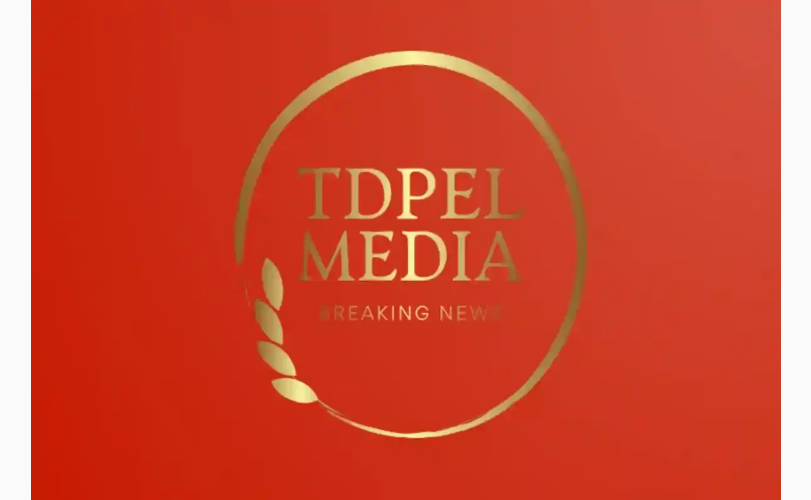Answer with a single word or phrase: 
What is the font color of the text 'TDPel MEDIA'?

Gold